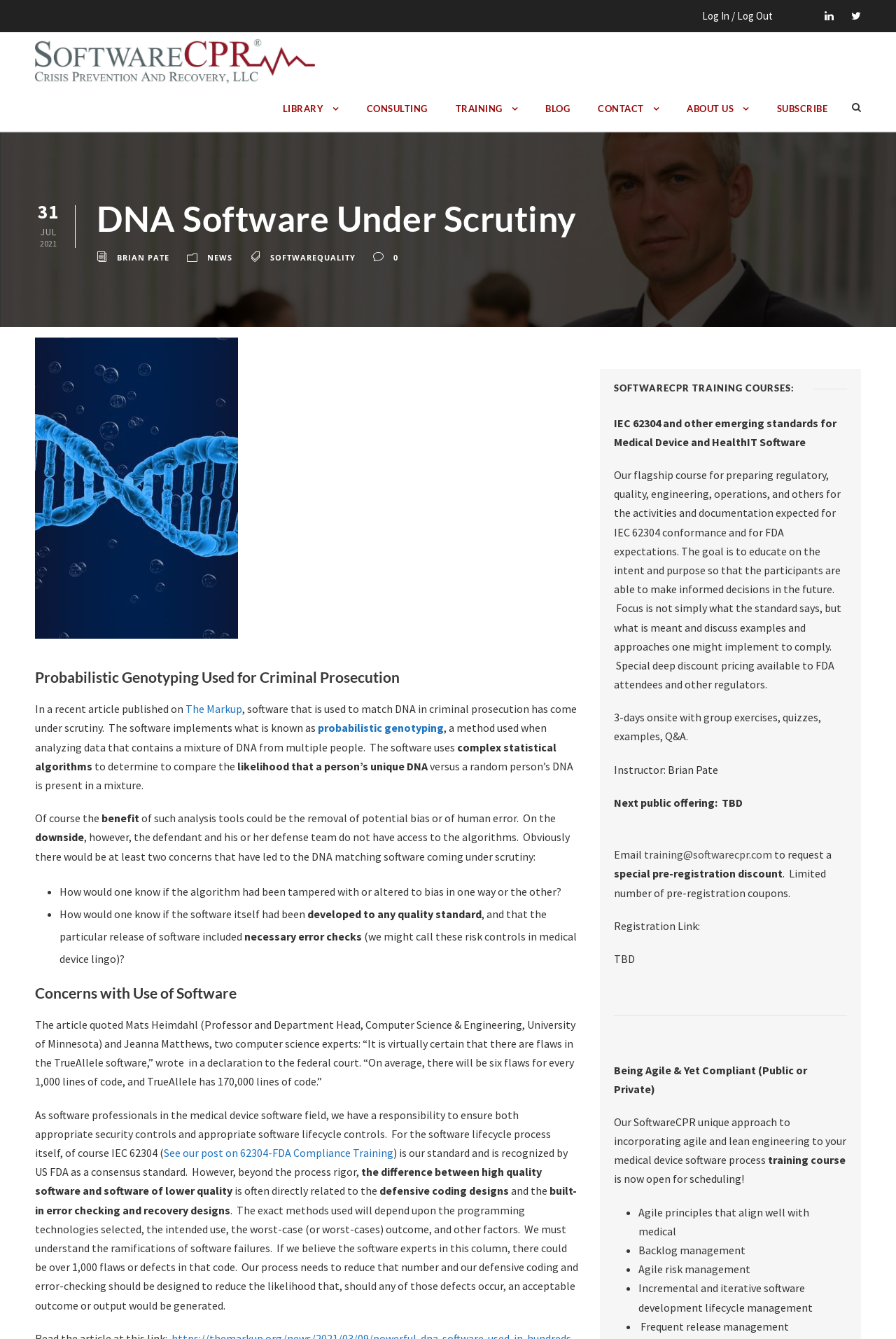Deliver a detailed narrative of the webpage's visual and textual elements.

The webpage is about DNA software under scrutiny, specifically discussing the use of probabilistic genotyping in criminal prosecution. At the top, there is a navigation menu with links to "Log In / Log Out", "Experts in FDA and Standards Compliance", and other options. Below the navigation menu, there is a heading "DNA Software Under Scrutiny" followed by a brief article discussing the controversy surrounding the use of probabilistic genotyping in DNA analysis.

The article is divided into sections, with headings such as "Probabilistic Genotyping Used for Criminal Prosecution" and "Concerns with Use of Software". The text explains the concept of probabilistic genotyping and its potential flaws, quoting experts in the field. There are also links to related articles and resources, such as a post on IEC 62304-FDA Compliance Training.

On the right side of the page, there is a section promoting SOFTWARECPR training courses, including a flagship course on IEC 62304 and other emerging standards for Medical Device and HealthIT Software. The course details are provided, including the instructor, duration, and registration information.

Throughout the page, there are various UI elements, including links, images, headings, and static text. The layout is organized, with clear headings and concise text, making it easy to navigate and understand the content.